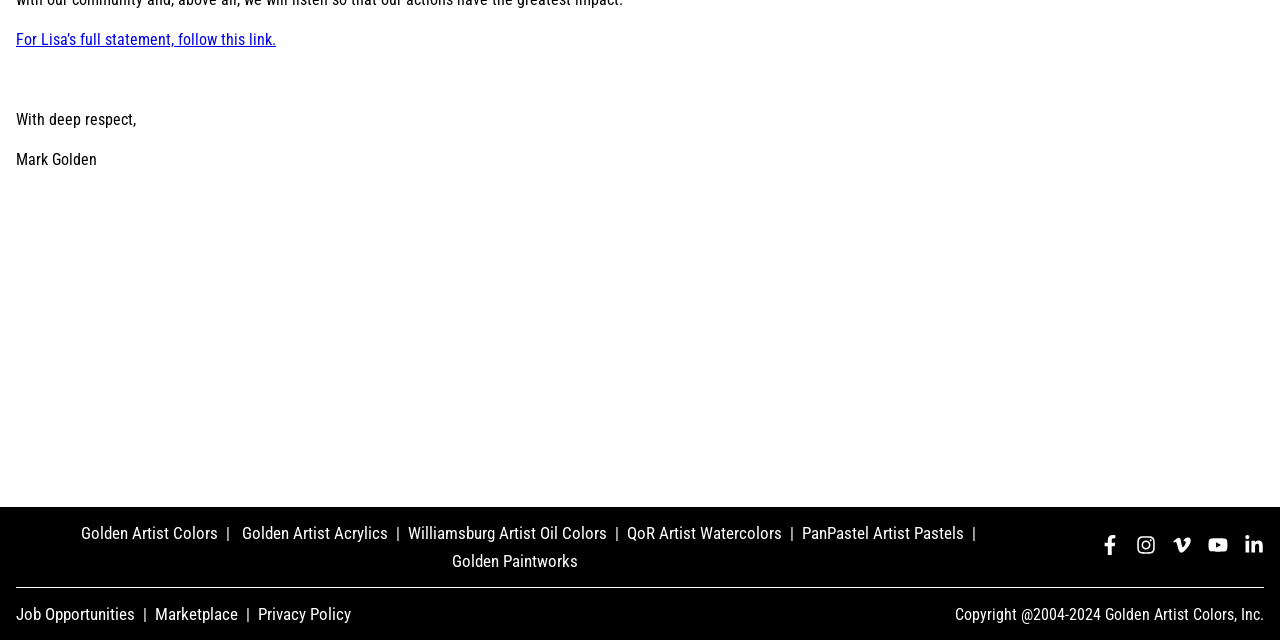Provide the bounding box coordinates of the HTML element described as: "Golden Artist Colors". The bounding box coordinates should be four float numbers between 0 and 1, i.e., [left, top, right, bottom].

[0.063, 0.817, 0.183, 0.848]